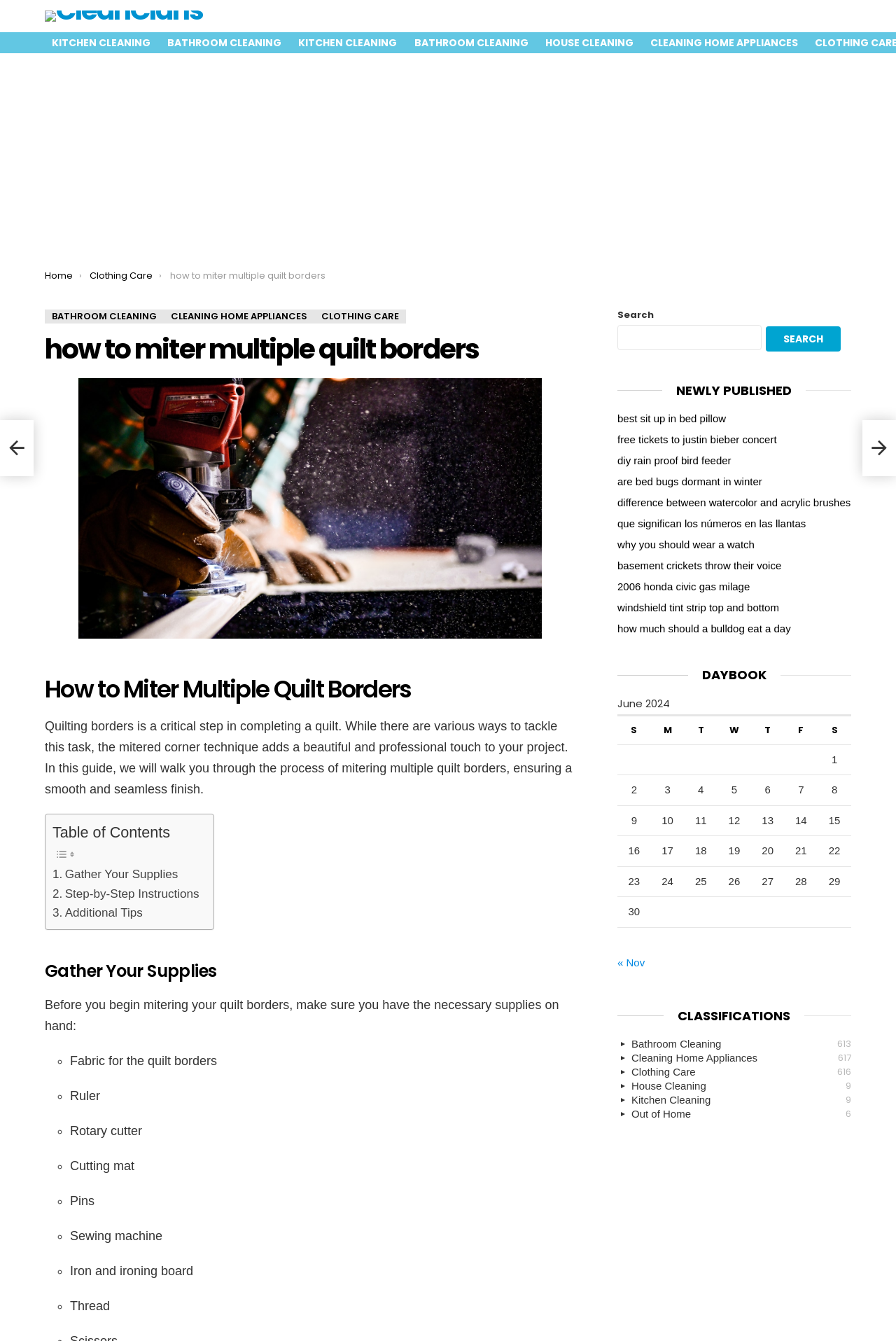Using the information in the image, give a comprehensive answer to the question: 
How many links are there in the 'NEWLY PUBLISHED' section?

The 'NEWLY PUBLISHED' section contains 6 links, which are 'best sit up in bed pillow', 'free tickets to justin bieber concert', 'diy rain proof bird feeder', 'are bed bugs dormant in winter', 'difference between watercolor and acrylic brushes', and 'que significan los números en las llantas'.